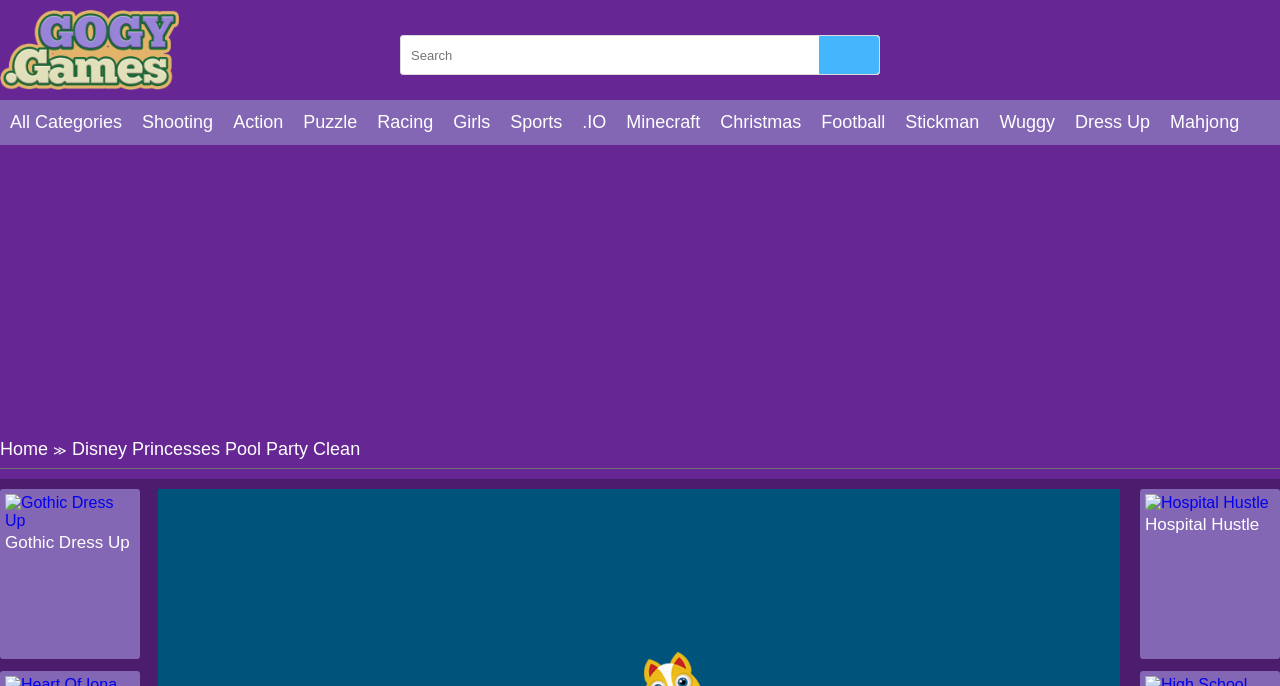Identify and provide the main heading of the webpage.

Disney Princesses Pool Party Clean